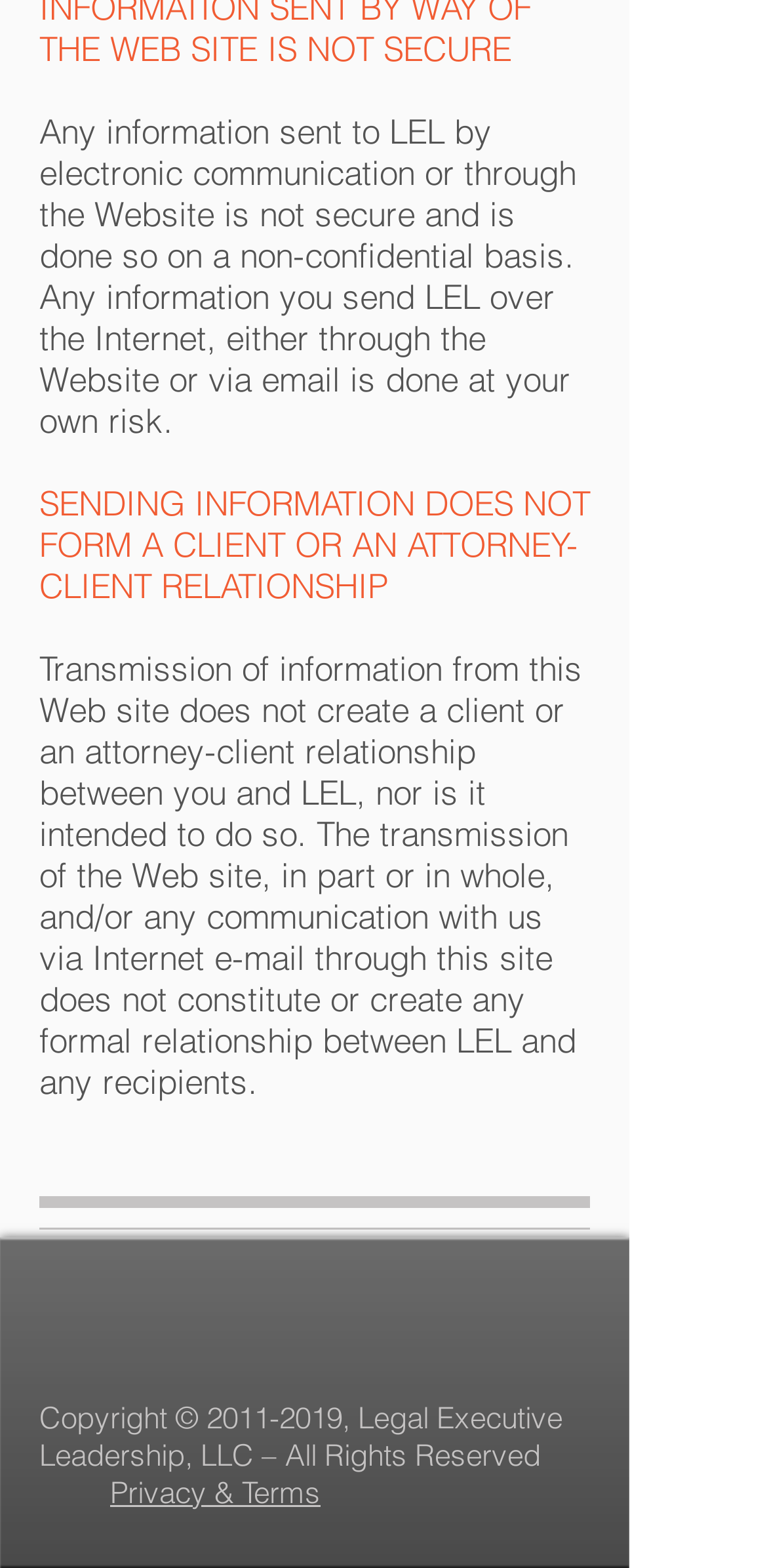Provide the bounding box coordinates of the UI element this sentence describes: "2011-2019".

[0.269, 0.892, 0.446, 0.916]